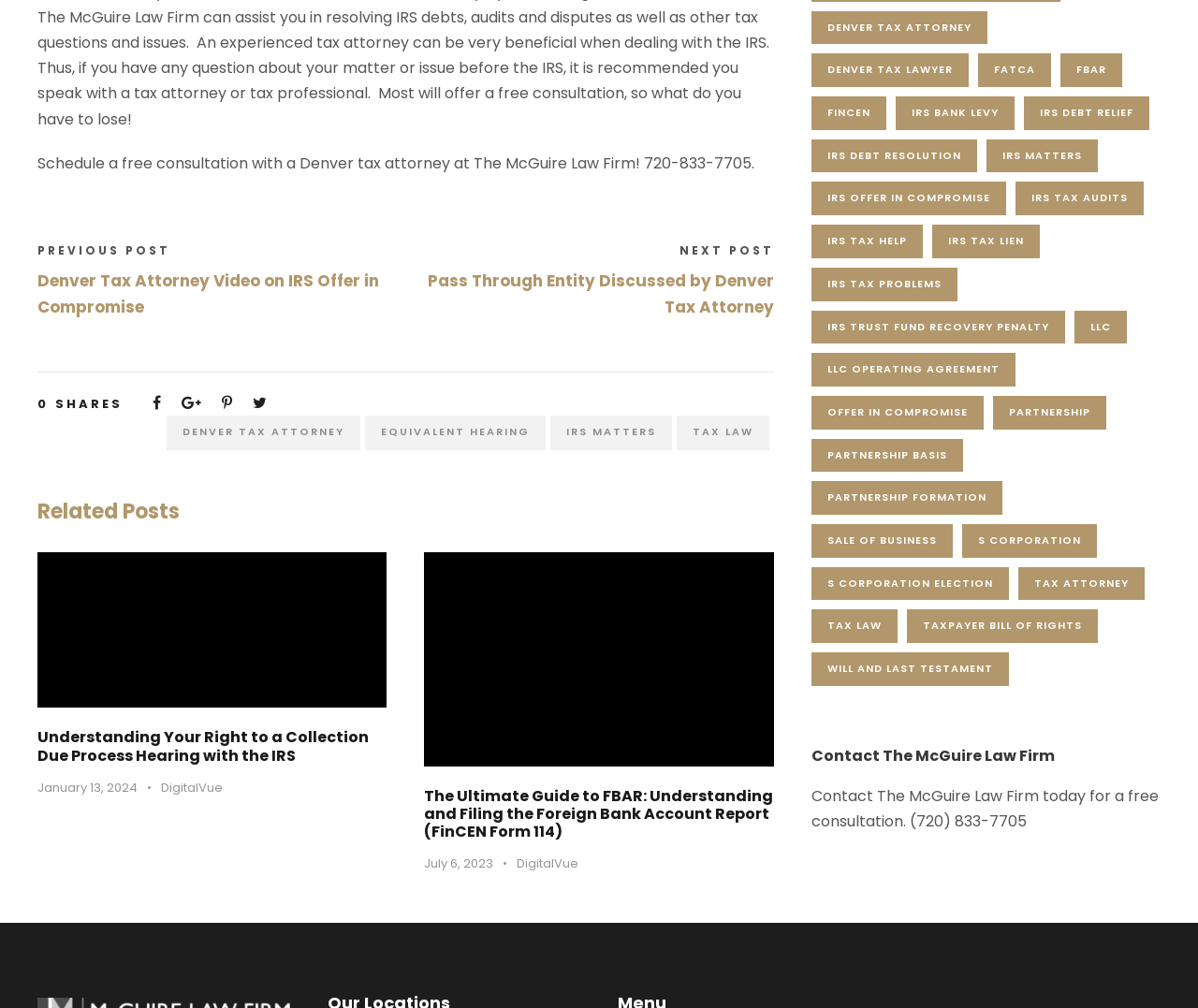Kindly determine the bounding box coordinates for the area that needs to be clicked to execute this instruction: "Read the article about Understanding Your Right to a Collection Due Process Hearing with the IRS".

[0.031, 0.721, 0.308, 0.76]